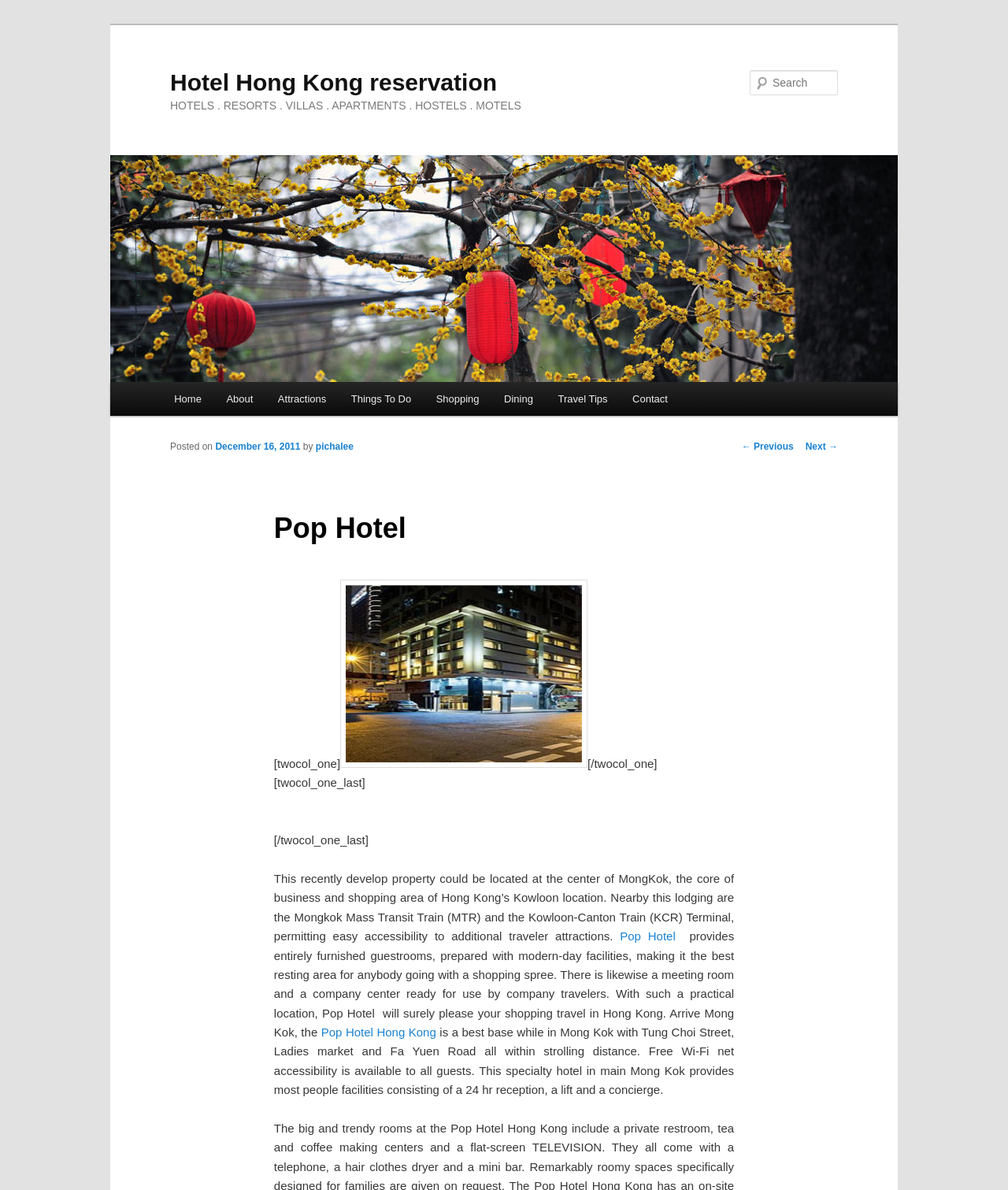Is Wi-Fi available for guests?
Please use the image to provide a one-word or short phrase answer.

Yes